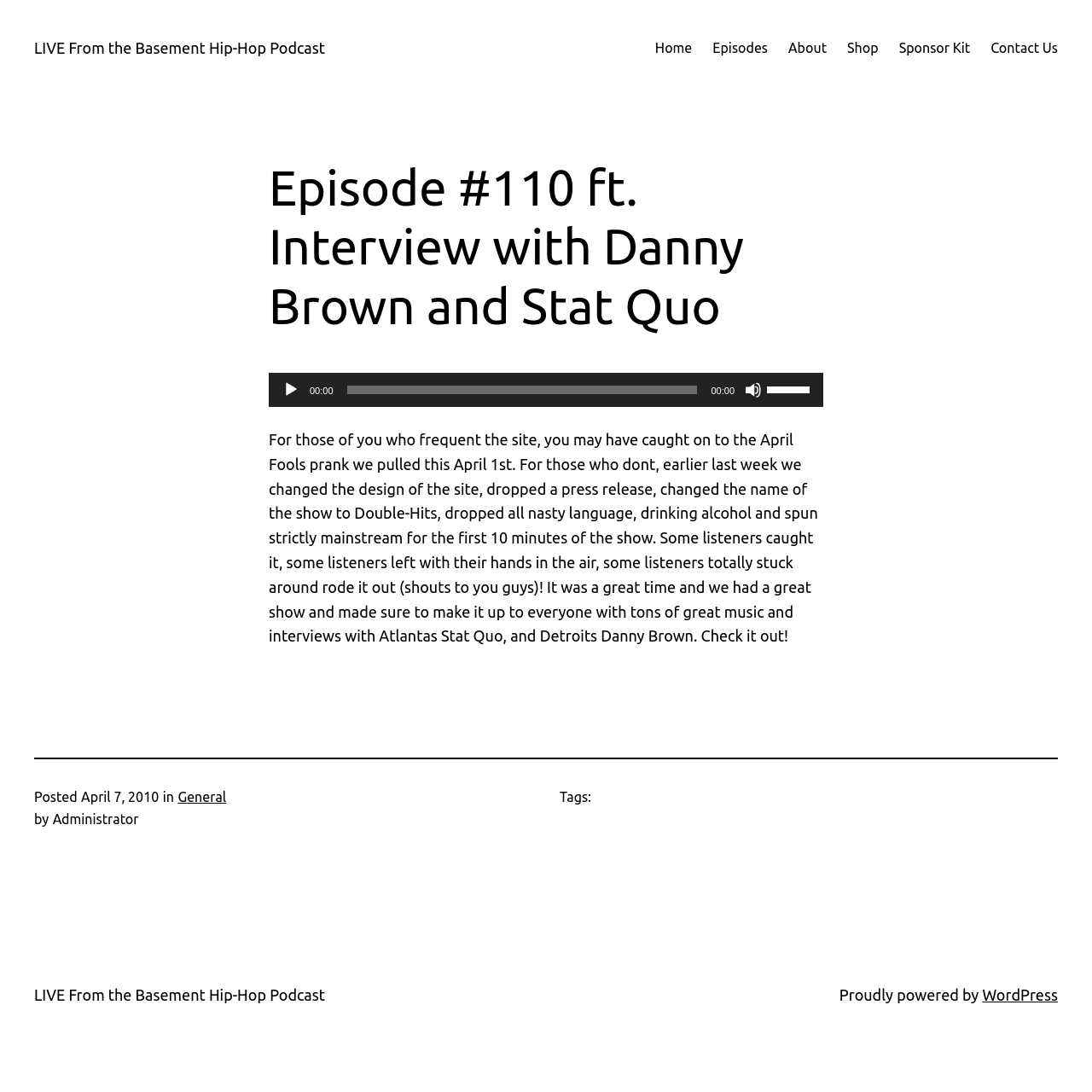What is the purpose of the slider below the audio player?
Please answer the question with a detailed response using the information from the screenshot.

I found the answer by examining the audio player section, where I saw a slider with a tooltip 'Use Up/Down Arrow keys to increase or decrease volume.' This suggests that the slider is used to control the volume.